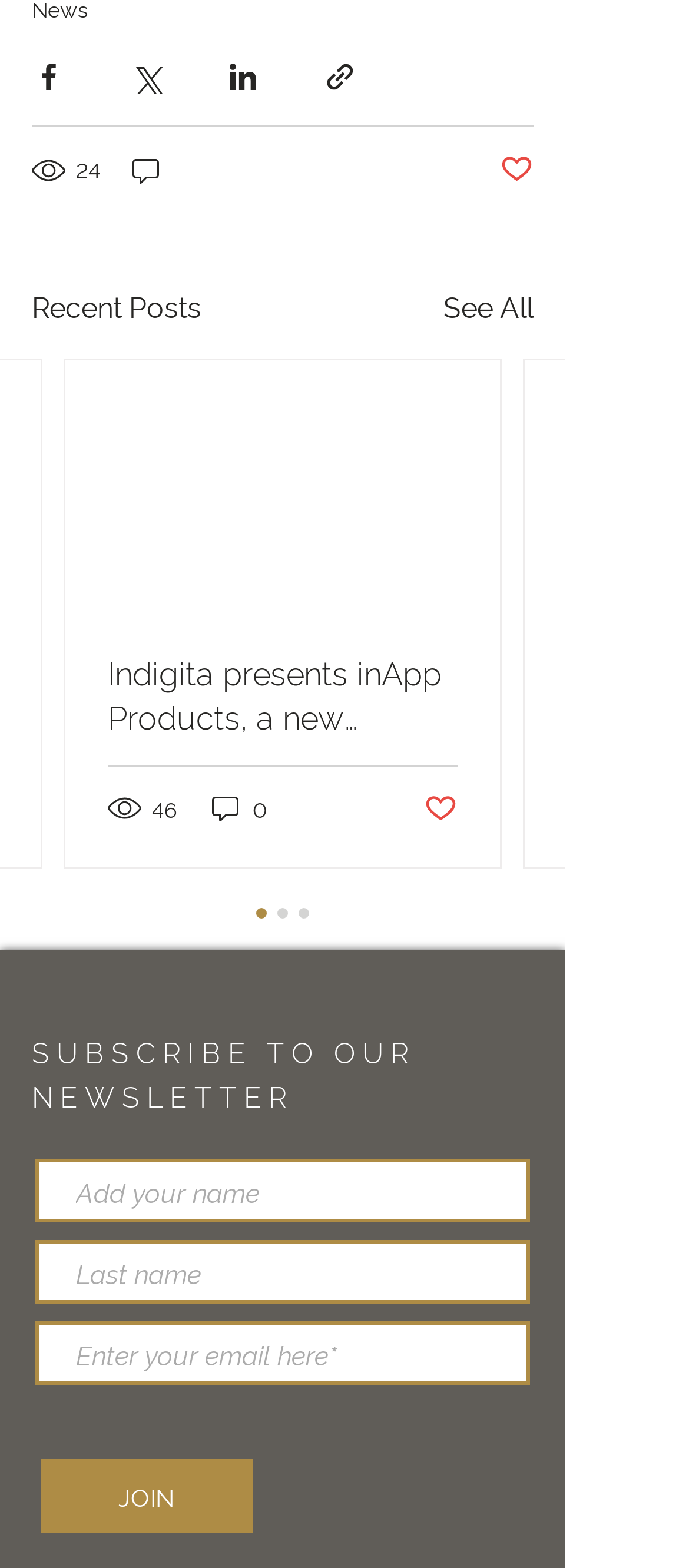Please answer the following question as detailed as possible based on the image: 
What is the title of the section below the sharing buttons?

The section below the sharing buttons is titled 'Recent Posts', as indicated by the heading element.